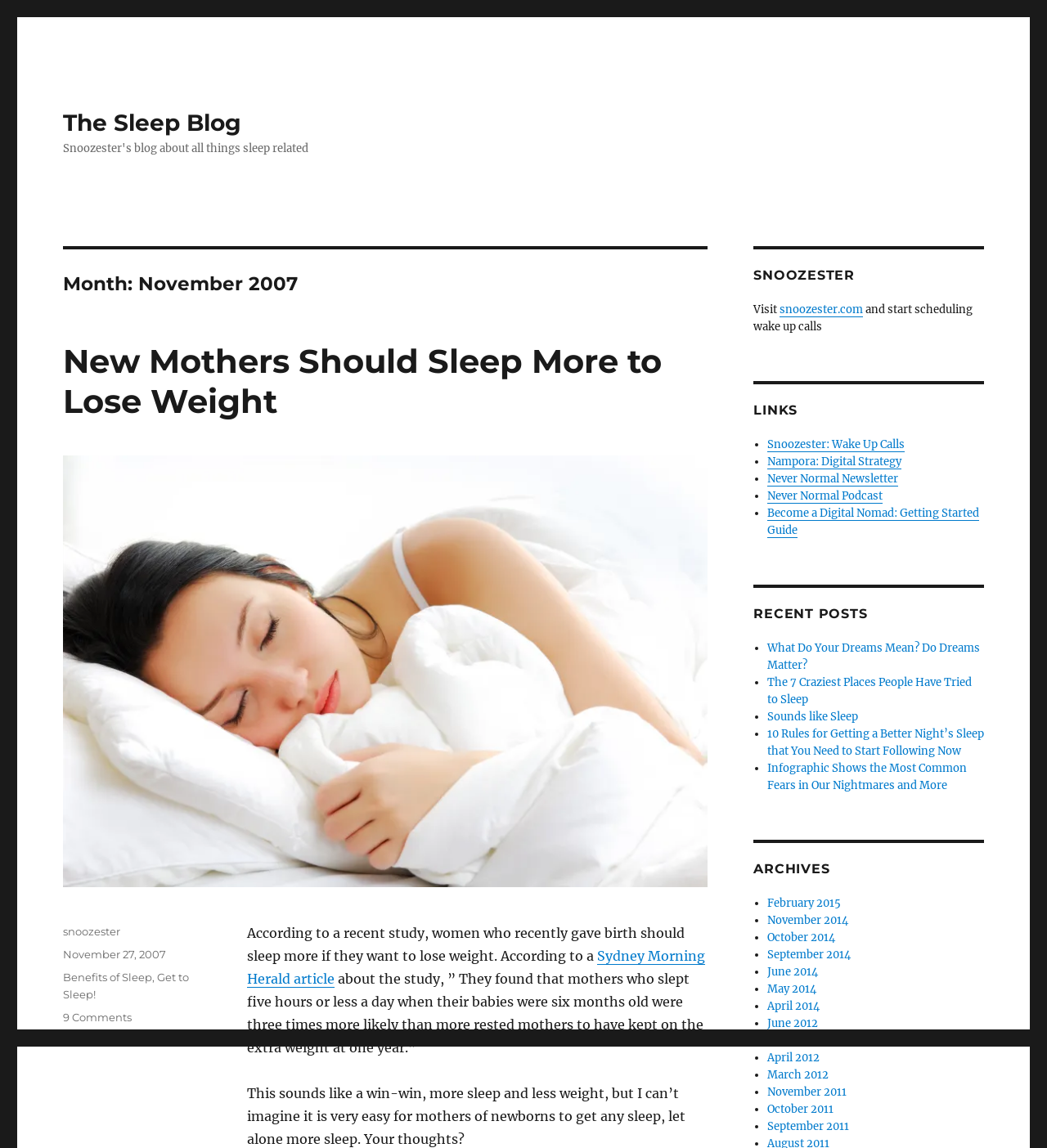What is the author of the blog post?
Give a single word or phrase answer based on the content of the image.

Snoozester